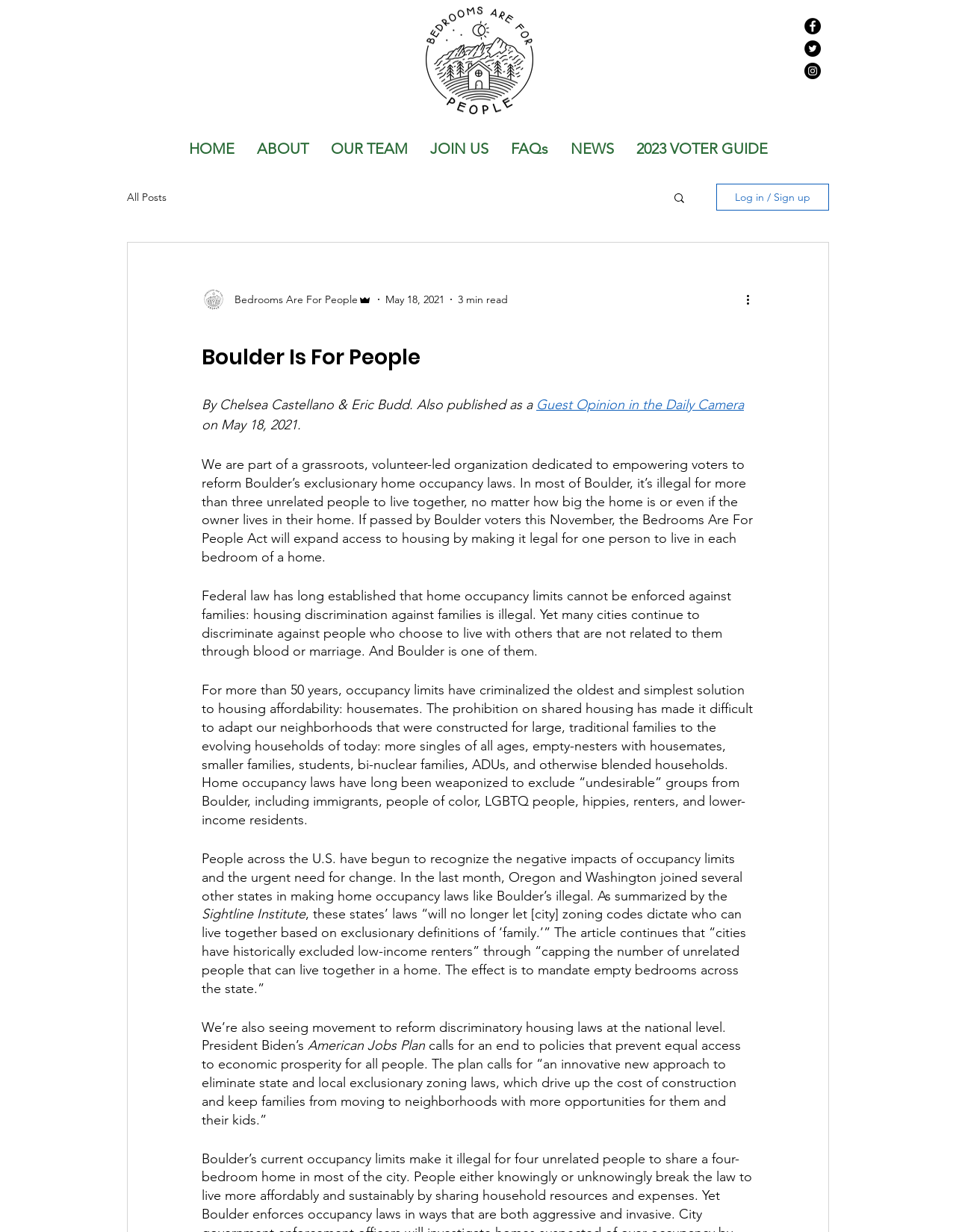Offer an in-depth caption of the entire webpage.

The webpage is about the "Bedrooms Are For People" initiative, which aims to reform exclusionary home occupancy laws in Boulder. At the top of the page, there is a logo image with a link to the organization's website. Below the logo, there is a social media bar with links to Facebook, Twitter, and Instagram.

The main navigation menu is located at the top of the page, with links to "HOME", "ABOUT", "OUR TEAM", "JOIN US", "FAQs", "NEWS", and "2023 VOTER GUIDE". There is also a secondary navigation menu for the blog section, with a link to "All Posts".

The main content of the page is an article titled "Boulder Is For People", written by Chelsea Castellano and Eric Budd. The article discusses the organization's mission to empower voters to reform Boulder's exclusionary home occupancy laws, which currently prohibit more than three unrelated people from living together in a home. The article argues that these laws are discriminatory and have negative impacts on housing affordability.

The article is divided into several paragraphs, with headings and subheadings. There are also links to external sources, such as the Daily Camera and the Sightline Institute, which provide additional information on the topic. At the bottom of the page, there is a button to "Log in / Sign up" and a search button.

On the right side of the page, there is a section with a writer's picture, a generic element with the text "Bedrooms Are For People", and a generic element with the text "Admin". There is also a button to "More actions" and a generic element with the text "May 18, 2021" and "3 min read".